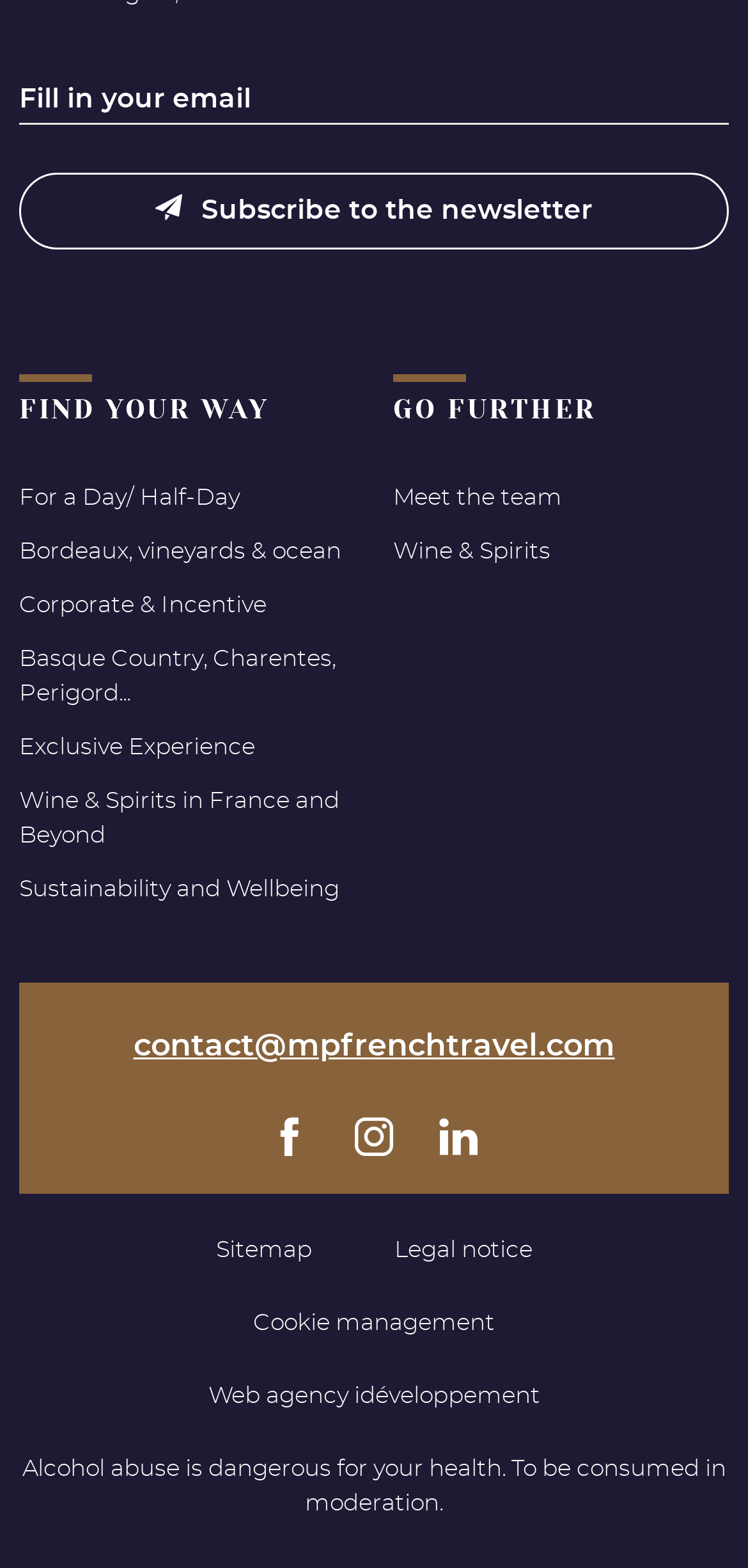Locate the bounding box coordinates of the area that needs to be clicked to fulfill the following instruction: "Contact us". The coordinates should be in the format of four float numbers between 0 and 1, namely [left, top, right, bottom].

[0.178, 0.658, 0.822, 0.677]